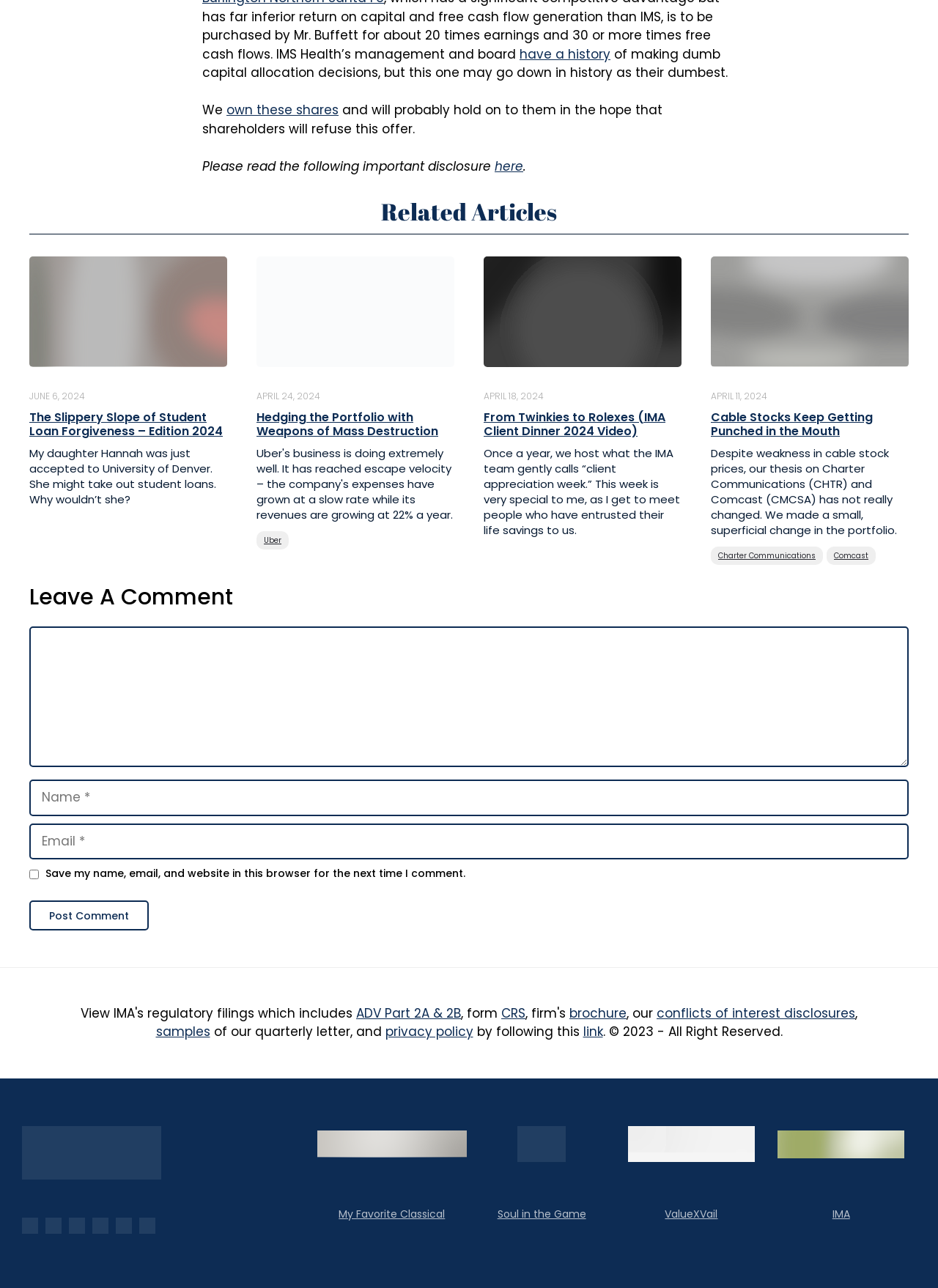Identify the bounding box coordinates of the element to click to follow this instruction: 'View the brochure'. Ensure the coordinates are four float values between 0 and 1, provided as [left, top, right, bottom].

[0.607, 0.78, 0.668, 0.793]